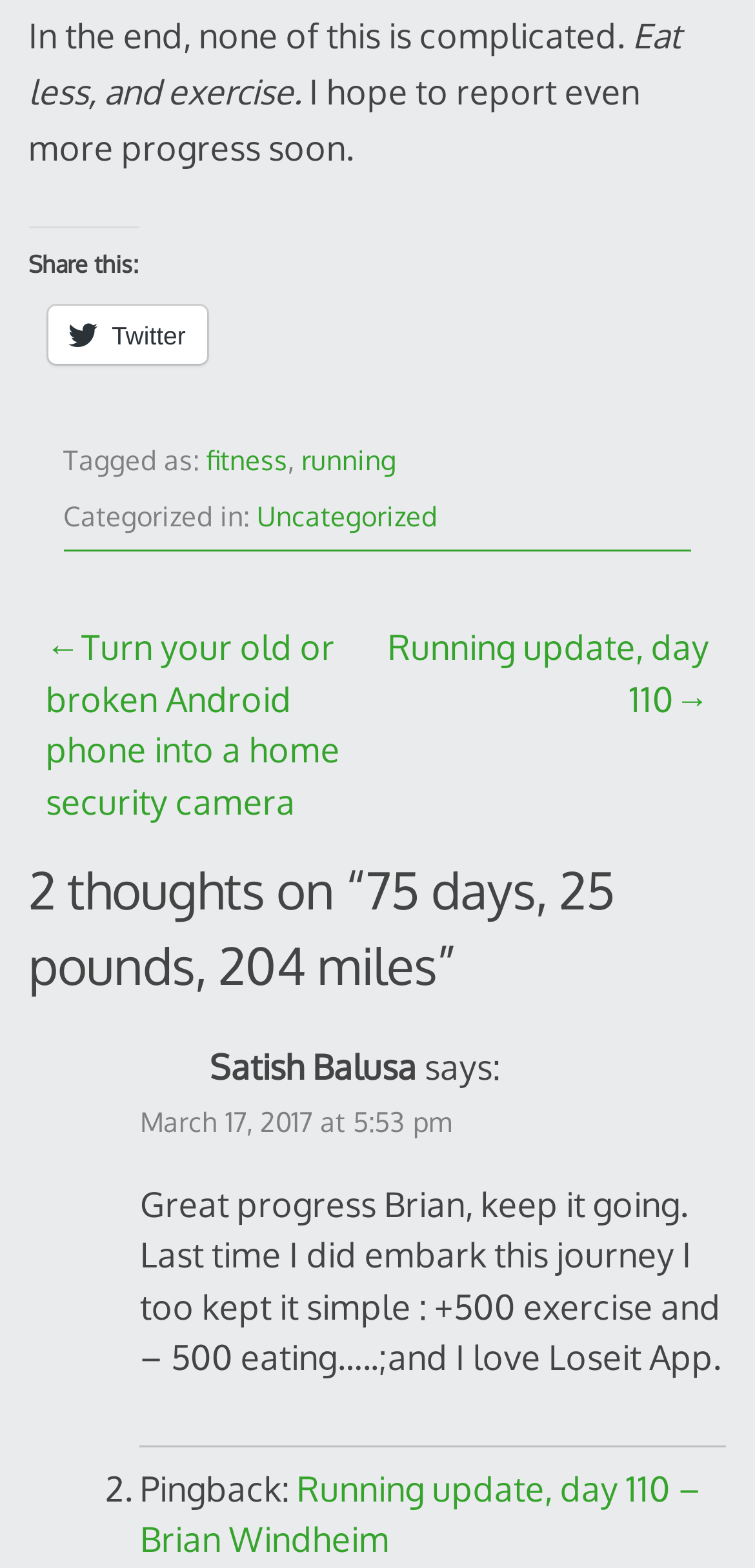Please specify the bounding box coordinates of the element that should be clicked to execute the given instruction: 'Go to next post'. Ensure the coordinates are four float numbers between 0 and 1, expressed as [left, top, right, bottom].

[0.061, 0.397, 0.5, 0.527]